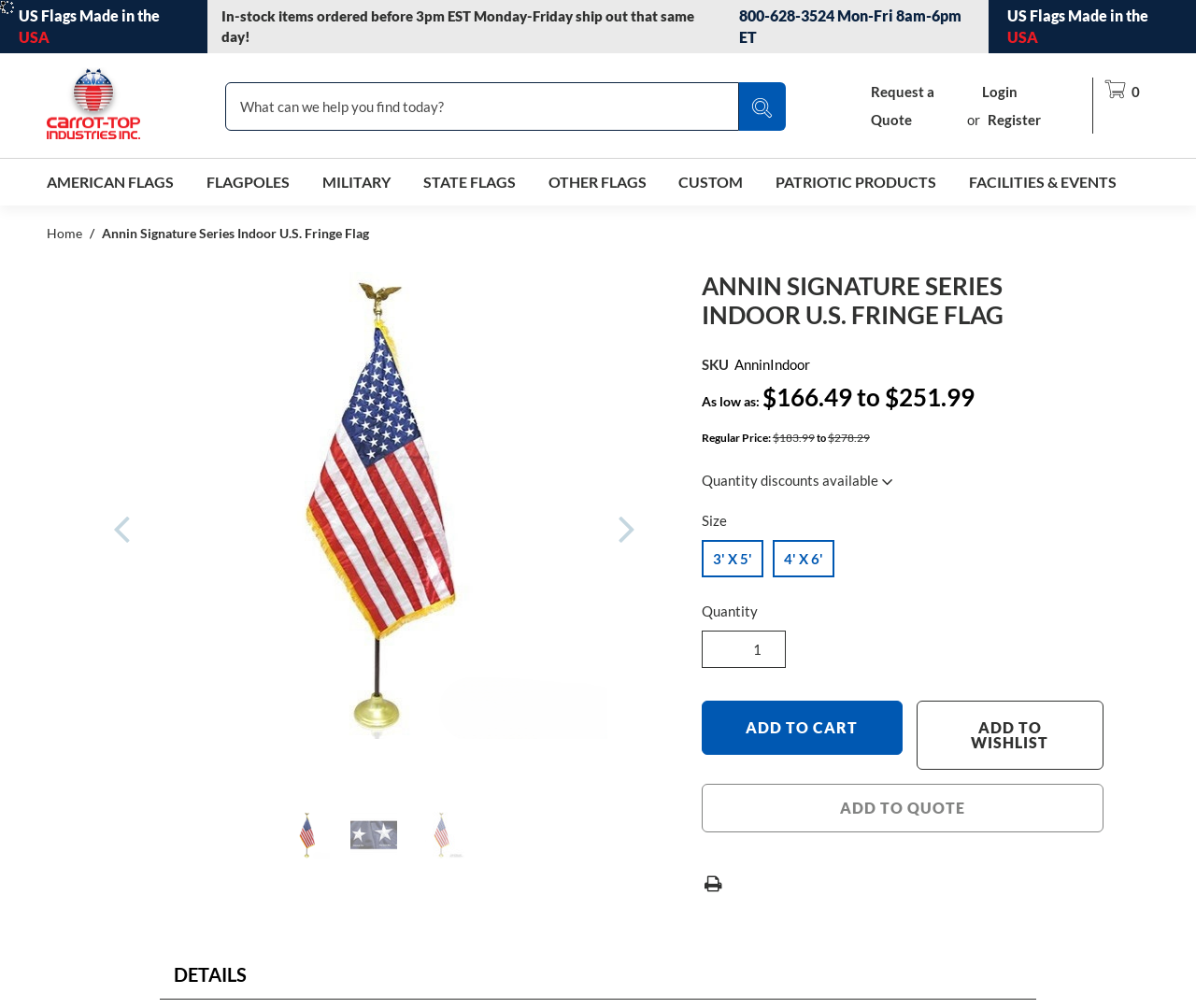Extract the bounding box coordinates of the UI element described: "Add to Cart". Provide the coordinates in the format [left, top, right, bottom] with values ranging from 0 to 1.

[0.587, 0.603, 0.755, 0.657]